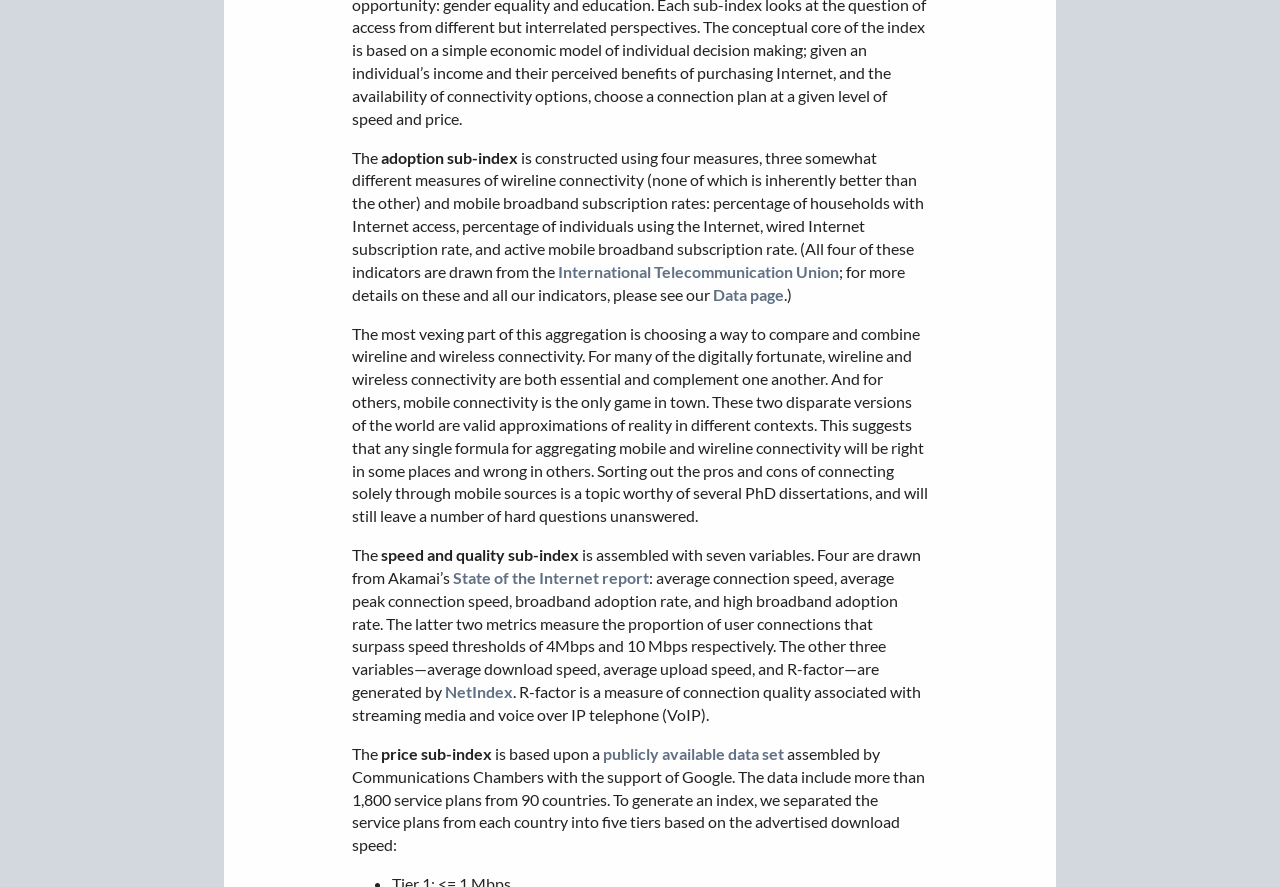Please locate the UI element described by "publicly available data set" and provide its bounding box coordinates.

[0.471, 0.839, 0.612, 0.86]